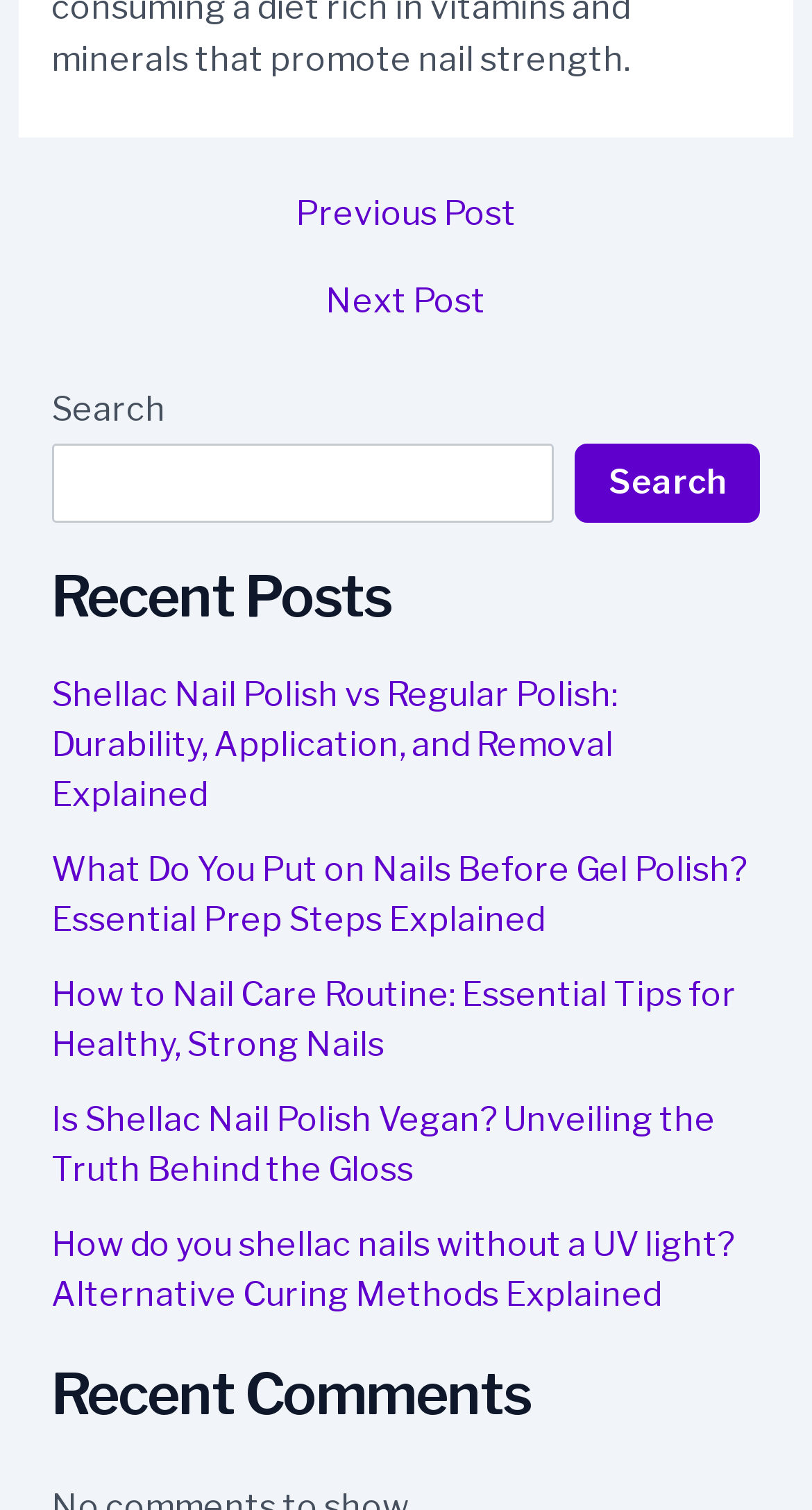Please indicate the bounding box coordinates for the clickable area to complete the following task: "Check Copyright information". The coordinates should be specified as four float numbers between 0 and 1, i.e., [left, top, right, bottom].

None